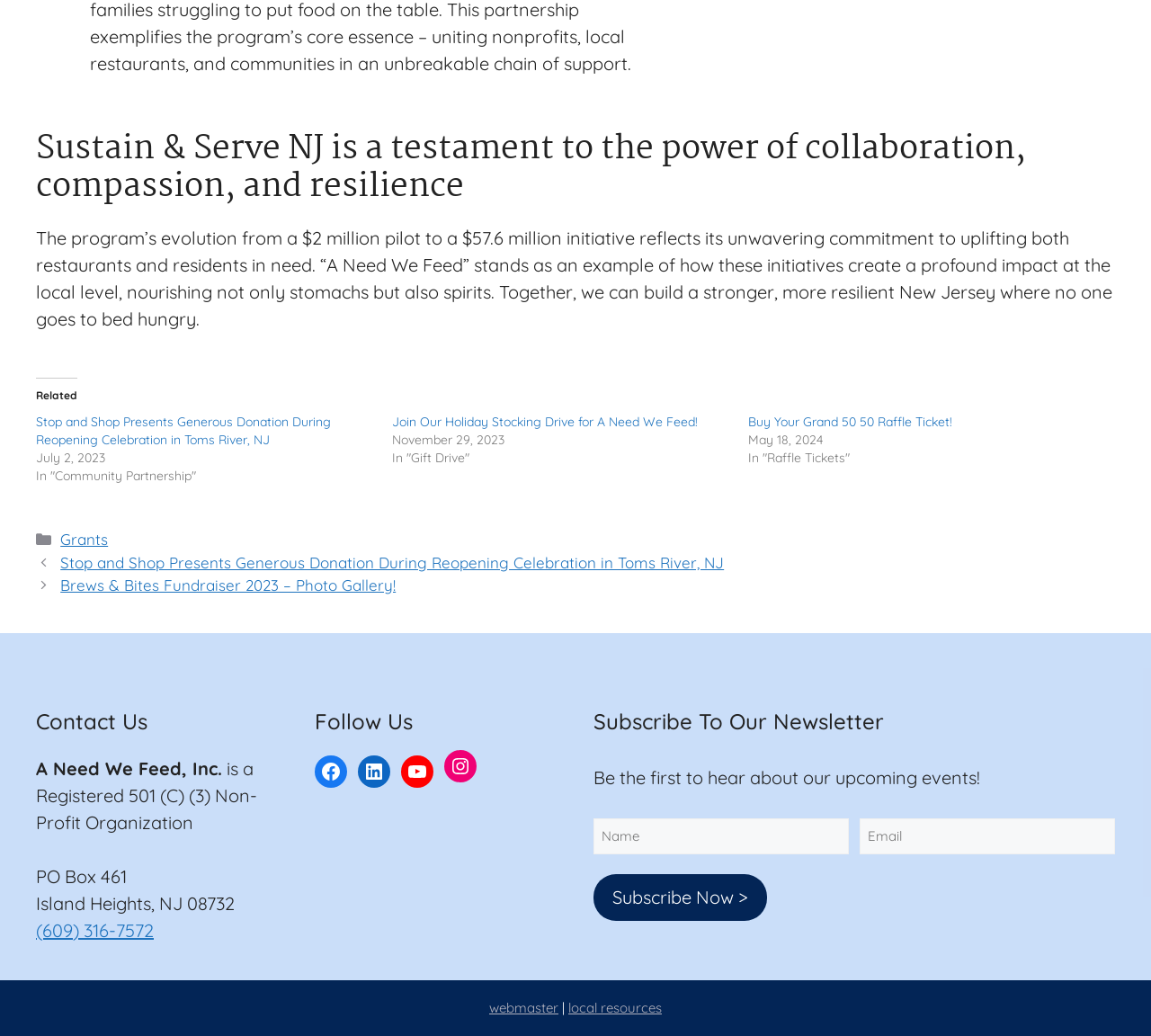Identify the coordinates of the bounding box for the element described below: "LinkedIn". Return the coordinates as four float numbers between 0 and 1: [left, top, right, bottom].

[0.311, 0.729, 0.339, 0.76]